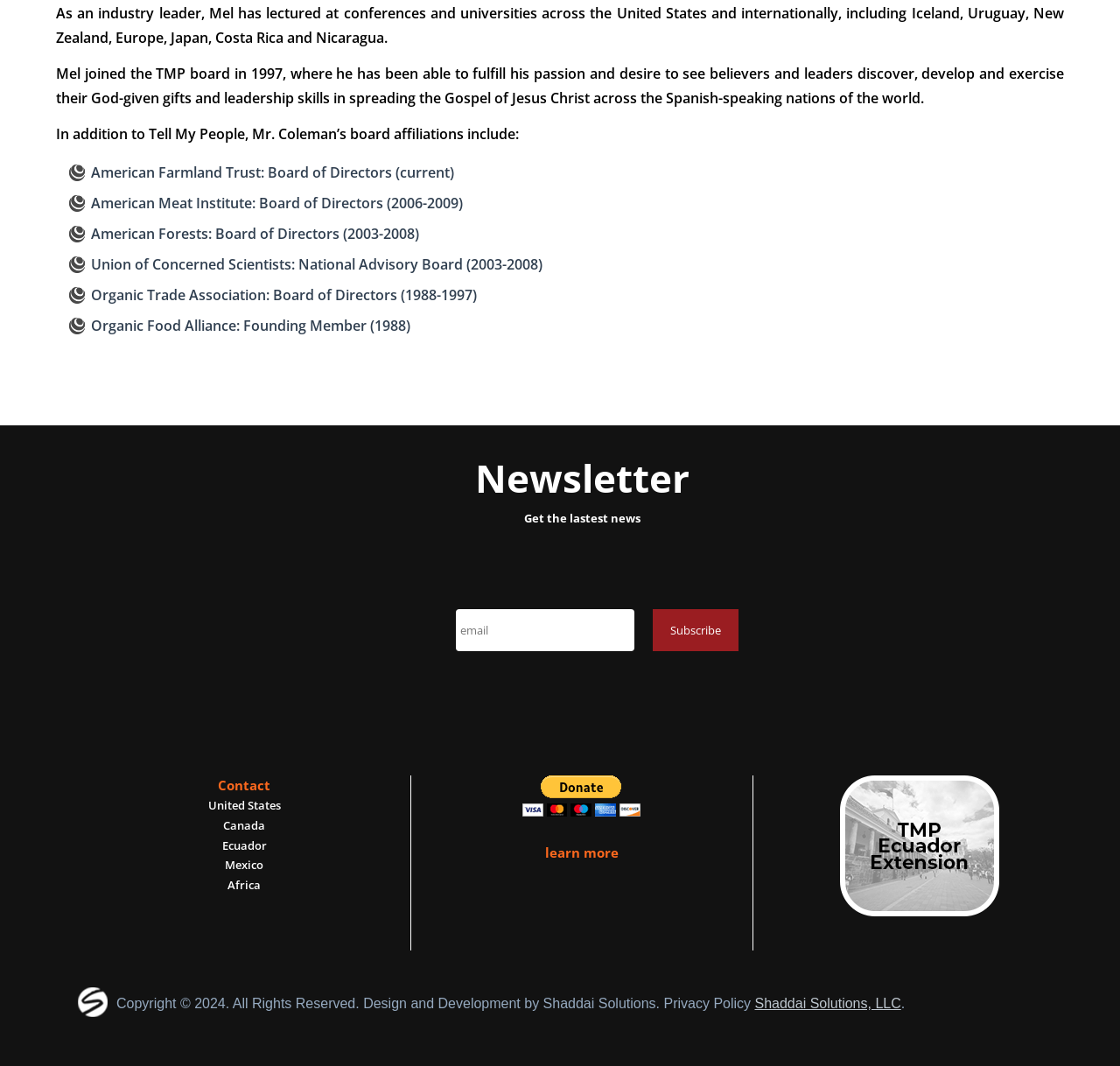Find the bounding box of the UI element described as: "Contact". The bounding box coordinates should be given as four float values between 0 and 1, i.e., [left, top, right, bottom].

[0.095, 0.728, 0.342, 0.763]